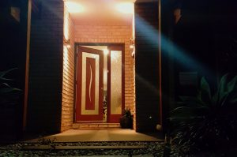Detail every aspect of the image in your caption.

The image captures a warmly lit front entrance of a home at night. The focal point is a modern front door, adorned with a unique design featuring fluid shapes in a striking combination of red and white. The door is framed by the inviting glow of the surrounding lights, adding to the overall ambiance and welcoming feel of the entrance. On either side of the door, the brick facade provides a textured backdrop, while potted plants are visible in the foreground, enhancing the natural beauty of the setting. The scene conveys a sense of comfort and safety, beckoning guests to step inside.